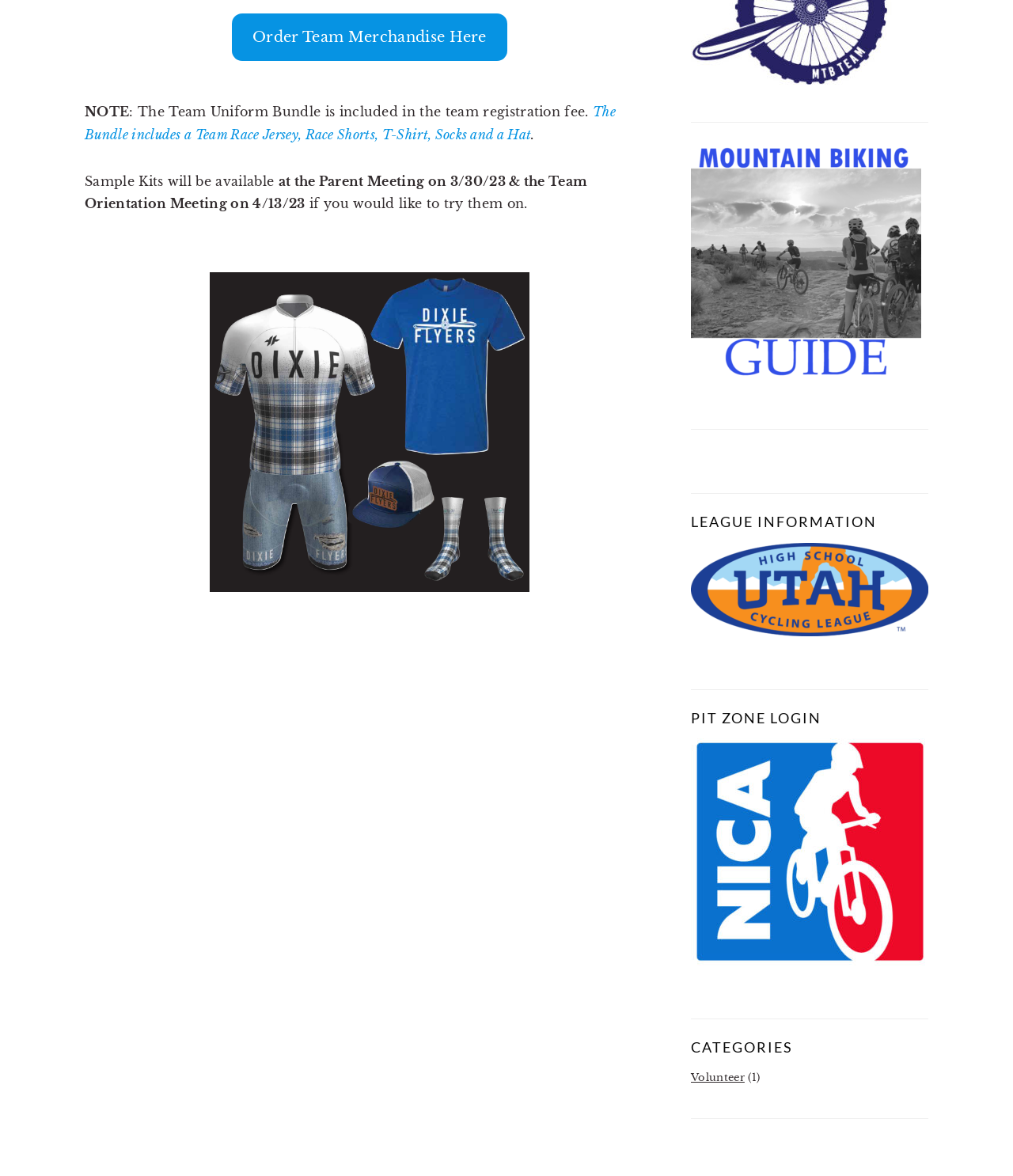Provide the bounding box coordinates of the HTML element described by the text: "parent_node: LEAGUE INFORMATION". The coordinates should be in the format [left, top, right, bottom] with values between 0 and 1.

[0.682, 0.546, 0.916, 0.556]